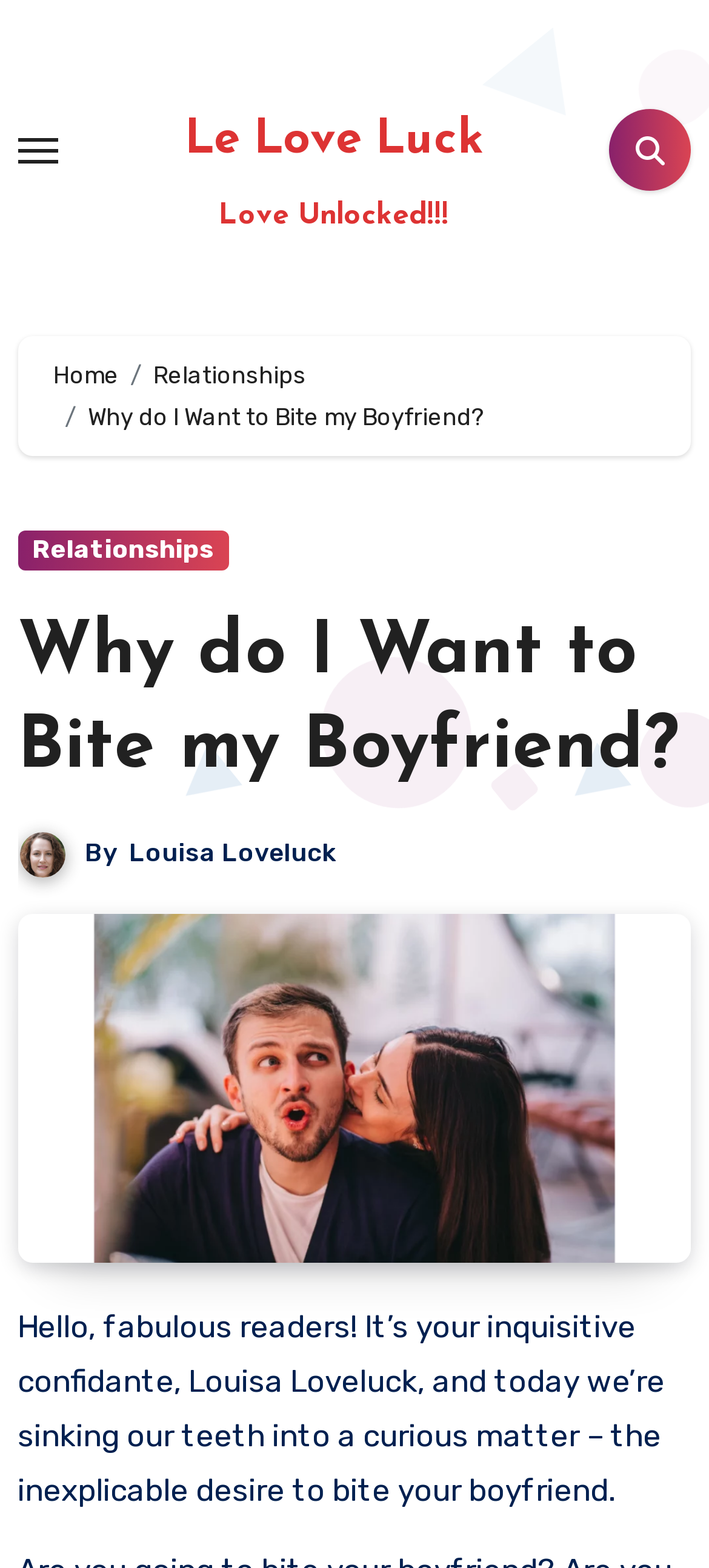Extract the main heading text from the webpage.

Why do I Want to Bite my Boyfriend?